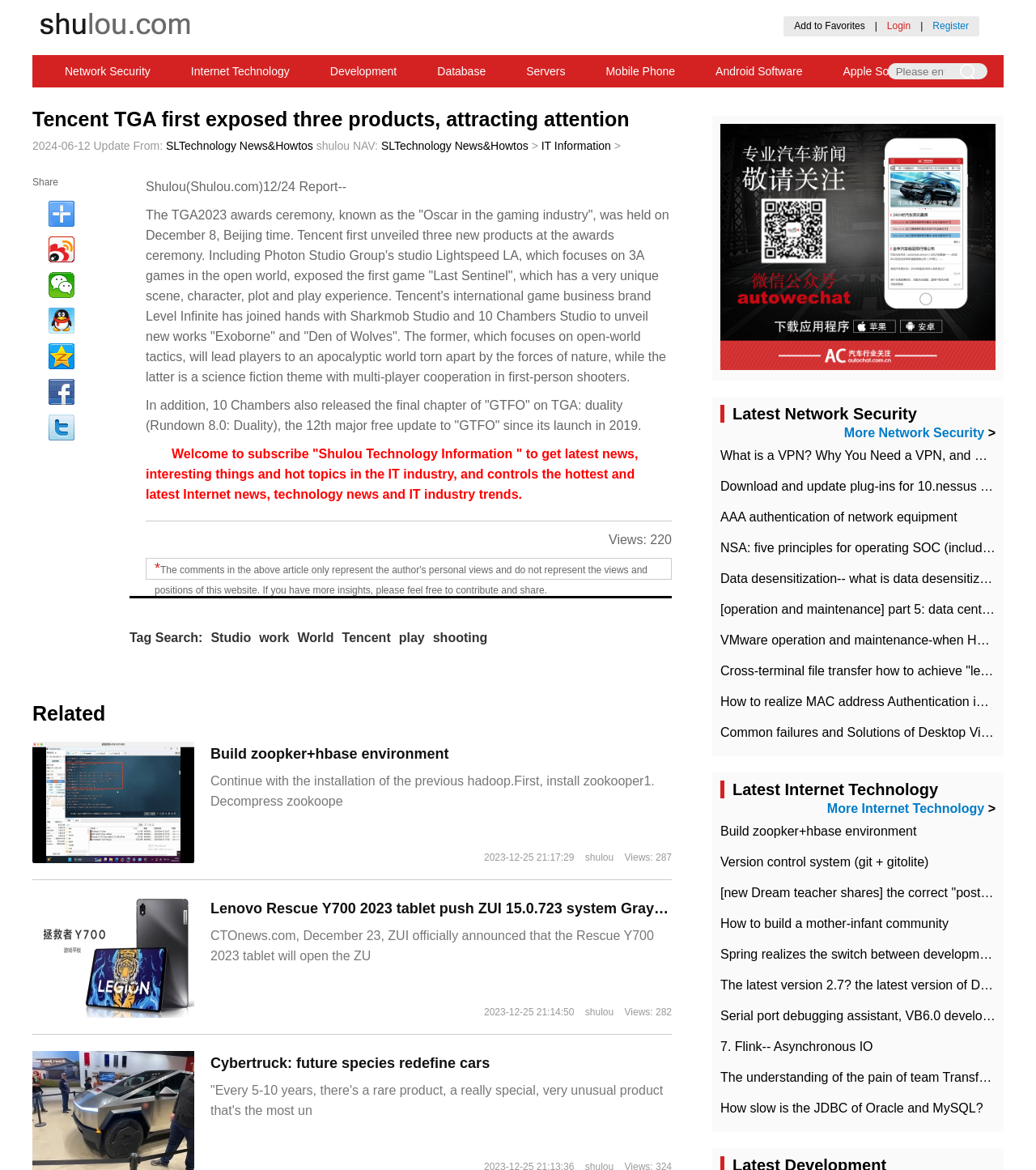Given the element description "More Network Security", identify the bounding box of the corresponding UI element.

[0.815, 0.364, 0.95, 0.376]